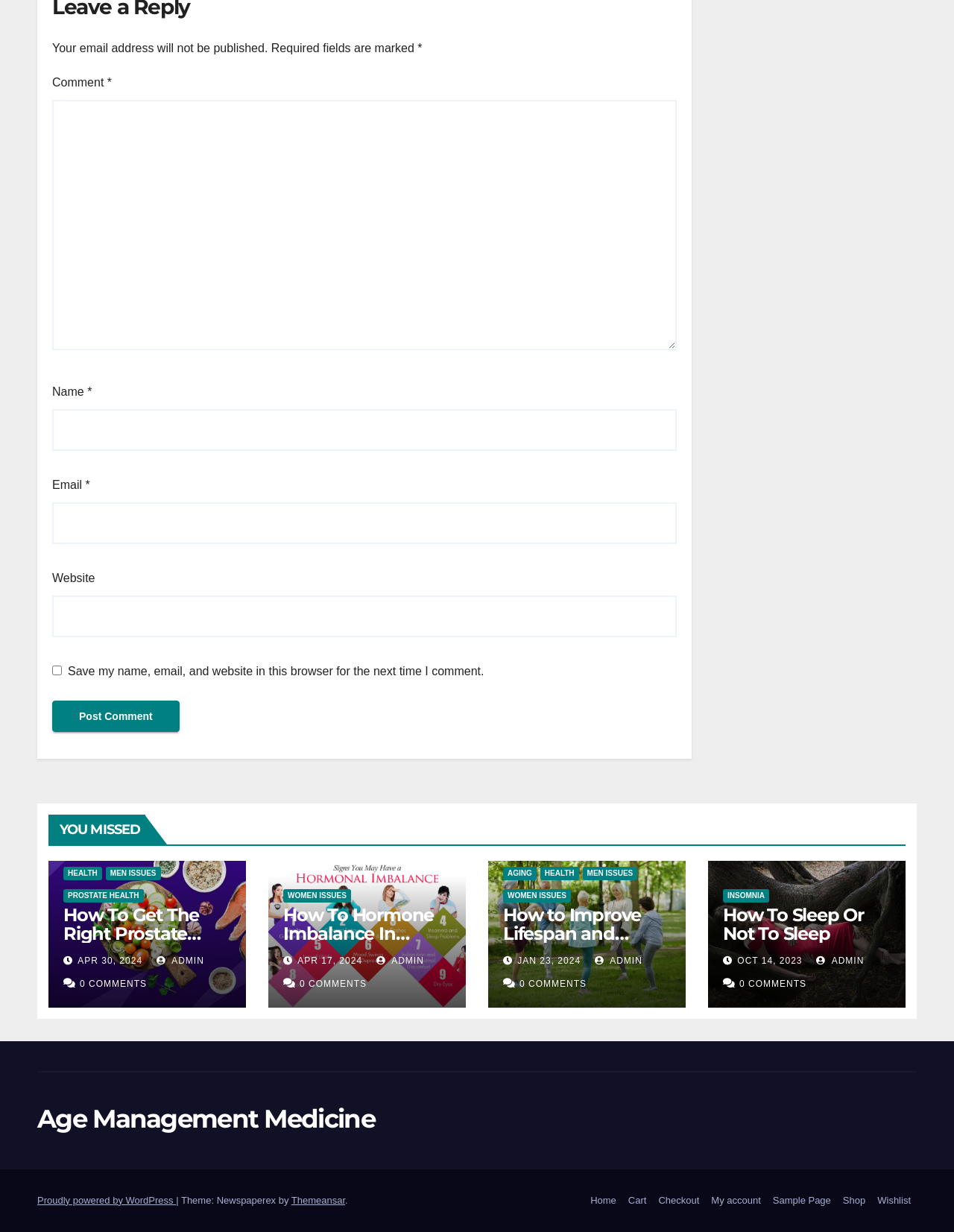Given the webpage screenshot and the description, determine the bounding box coordinates (top-left x, top-left y, bottom-right x, bottom-right y) that define the location of the UI element matching this description: Amod Mahajan

None